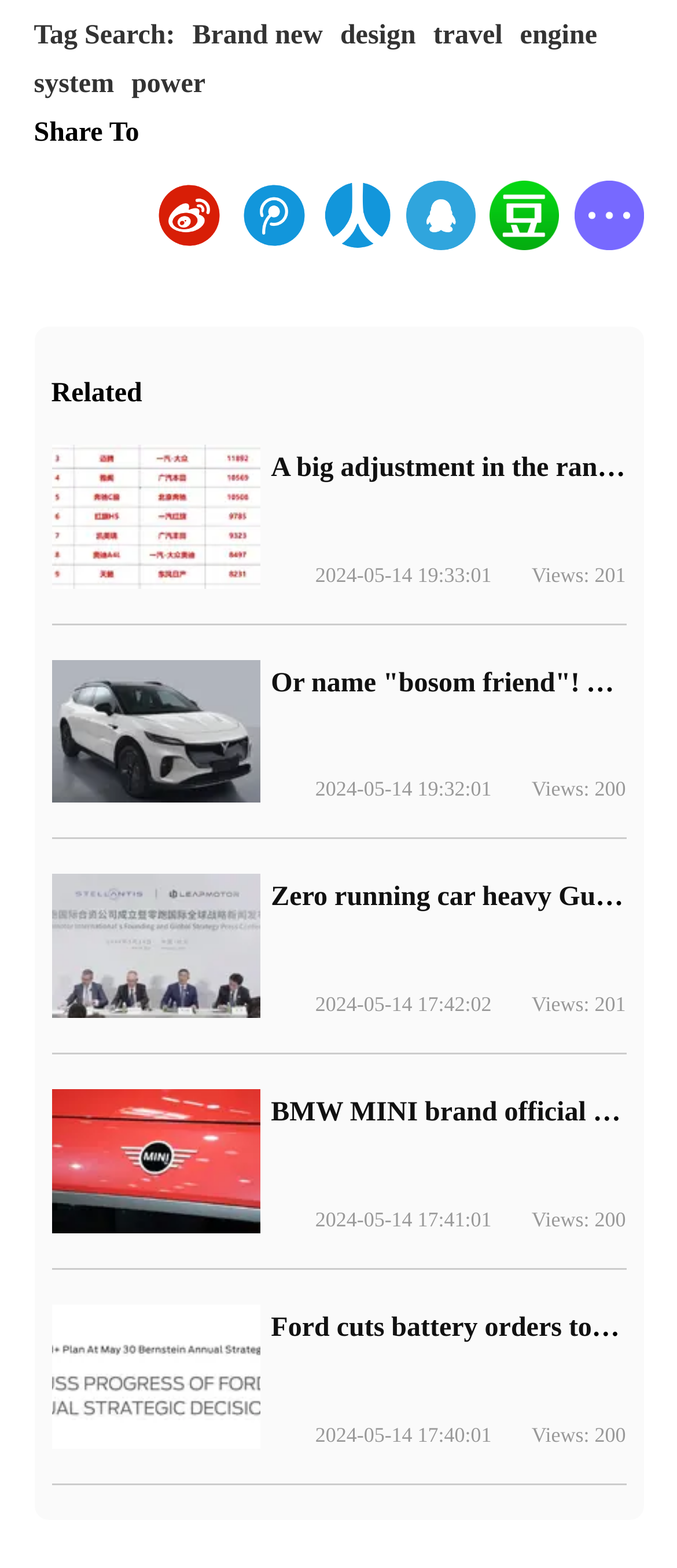Can you find the bounding box coordinates for the element to click on to achieve the instruction: "Decipher a French menu"?

None